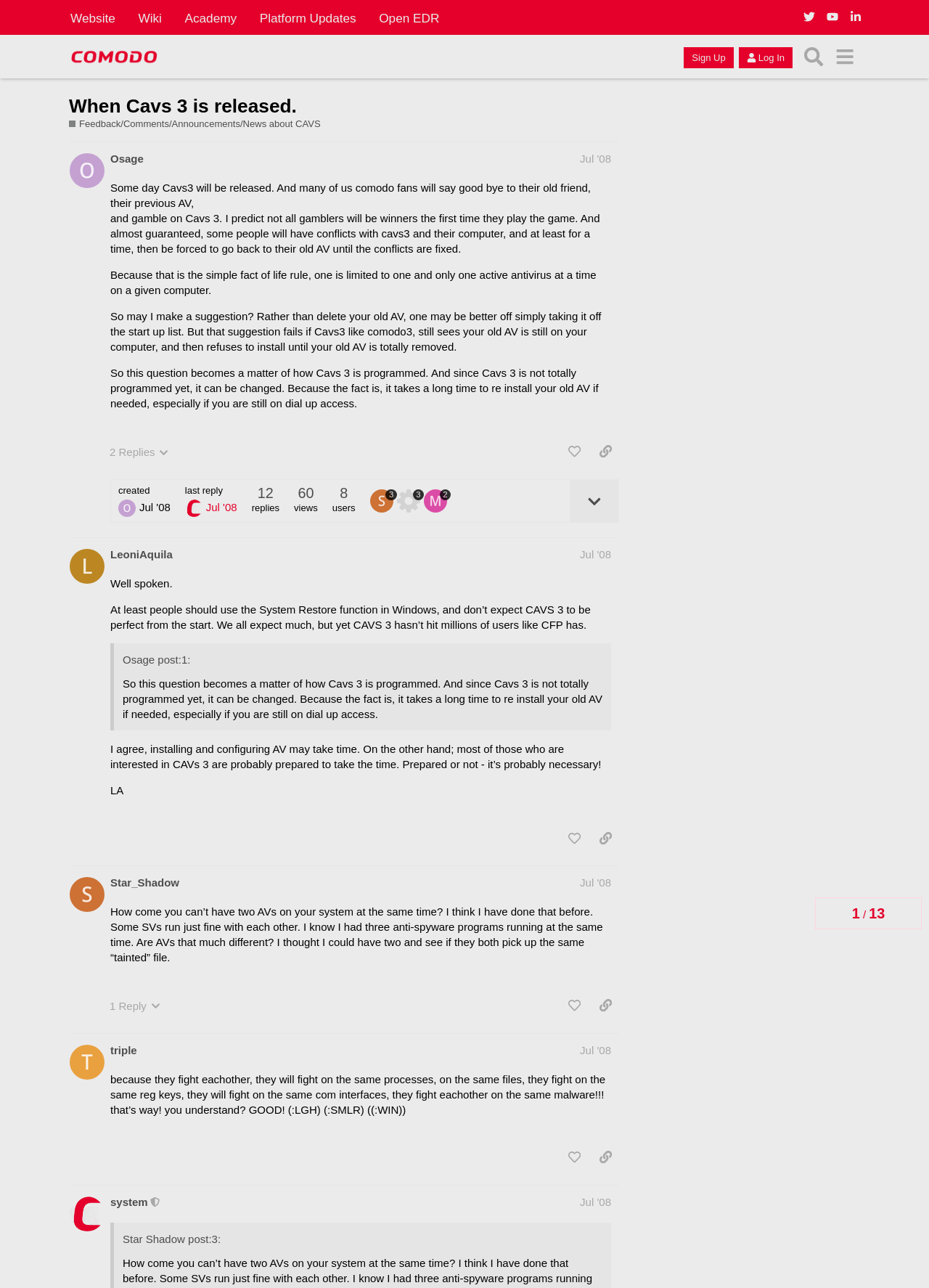Please find the bounding box coordinates for the clickable element needed to perform this instruction: "Like this post".

[0.604, 0.341, 0.633, 0.361]